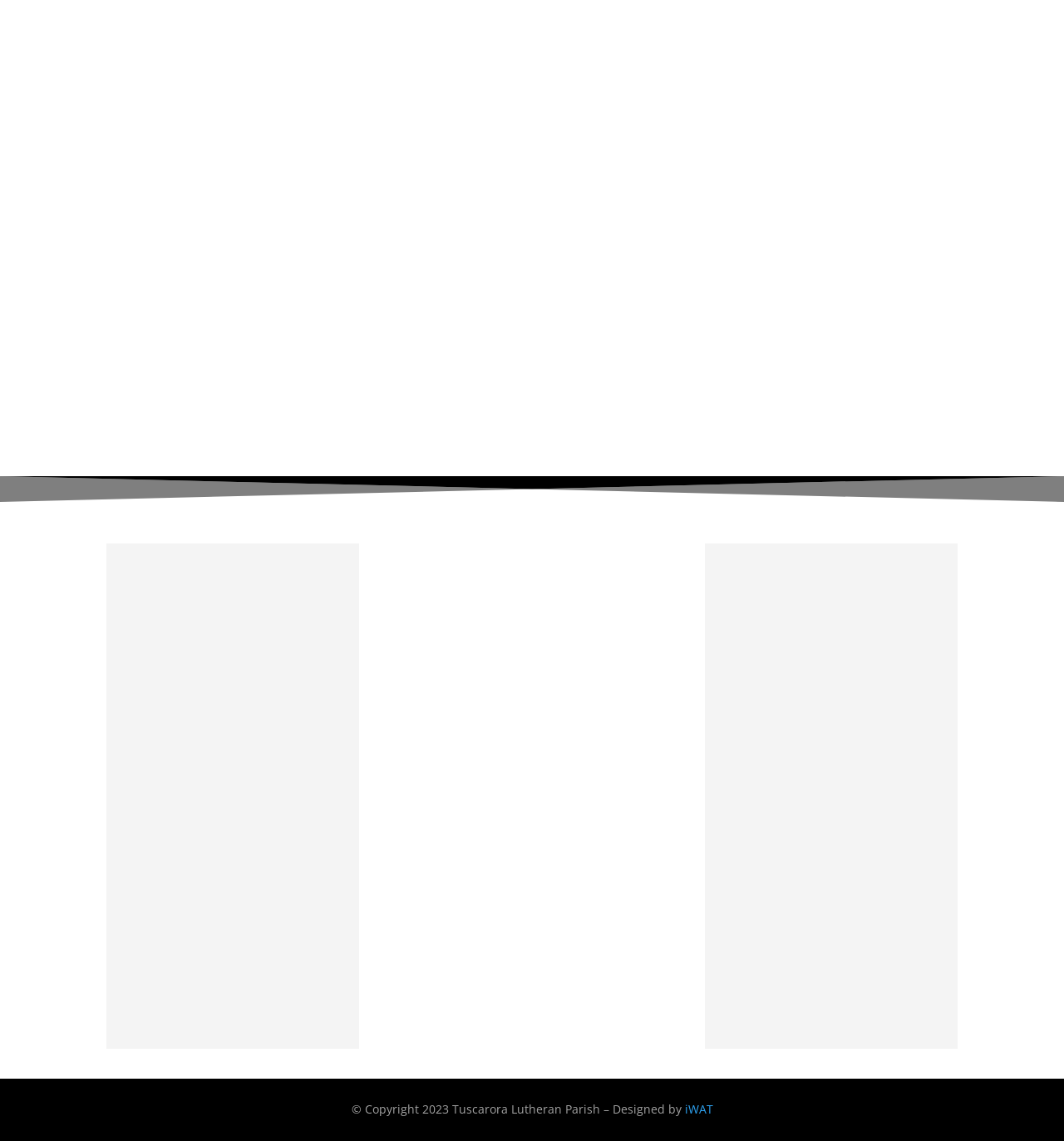Using the element description provided, determine the bounding box coordinates in the format (top-left x, top-left y, bottom-right x, bottom-right y). Ensure that all values are floating point numbers between 0 and 1. Element description: 8 Linden Avenue

[0.734, 0.685, 0.829, 0.699]